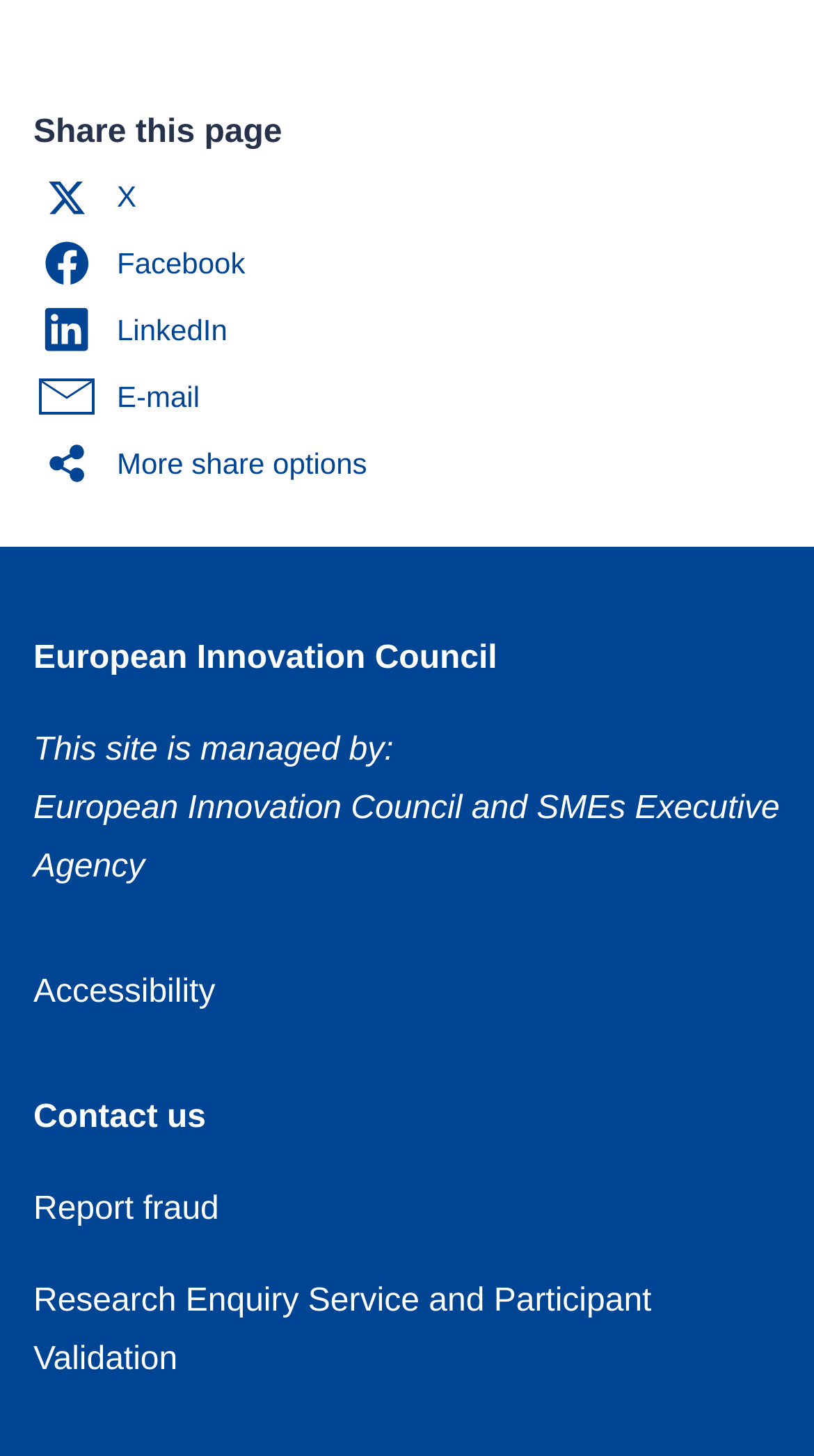Locate the bounding box coordinates of the element to click to perform the following action: 'Click more share options'. The coordinates should be given as four float values between 0 and 1, in the form of [left, top, right, bottom].

[0.041, 0.295, 0.482, 0.341]